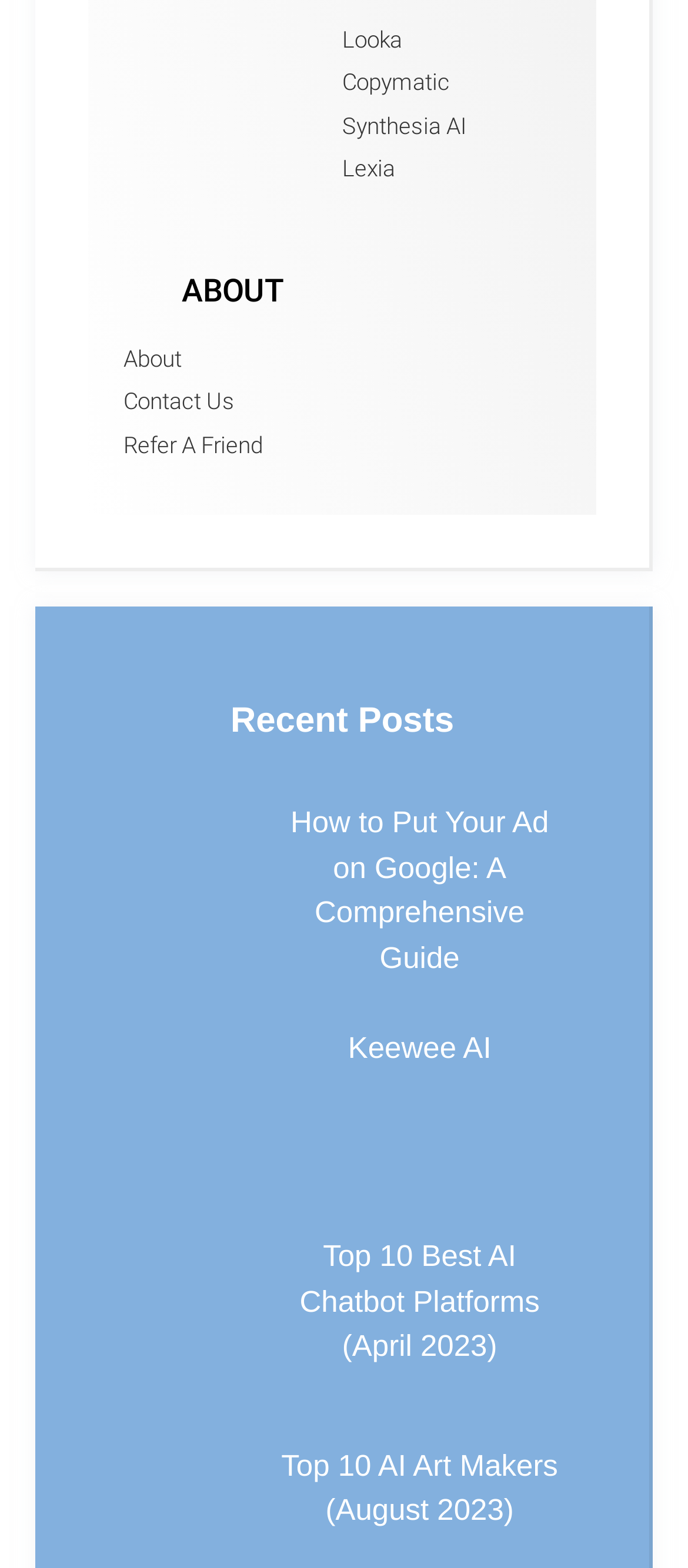Locate the bounding box coordinates of the element that needs to be clicked to carry out the instruction: "Click on the 'Looka' link". The coordinates should be given as four float numbers ranging from 0 to 1, i.e., [left, top, right, bottom].

[0.497, 0.014, 0.815, 0.036]